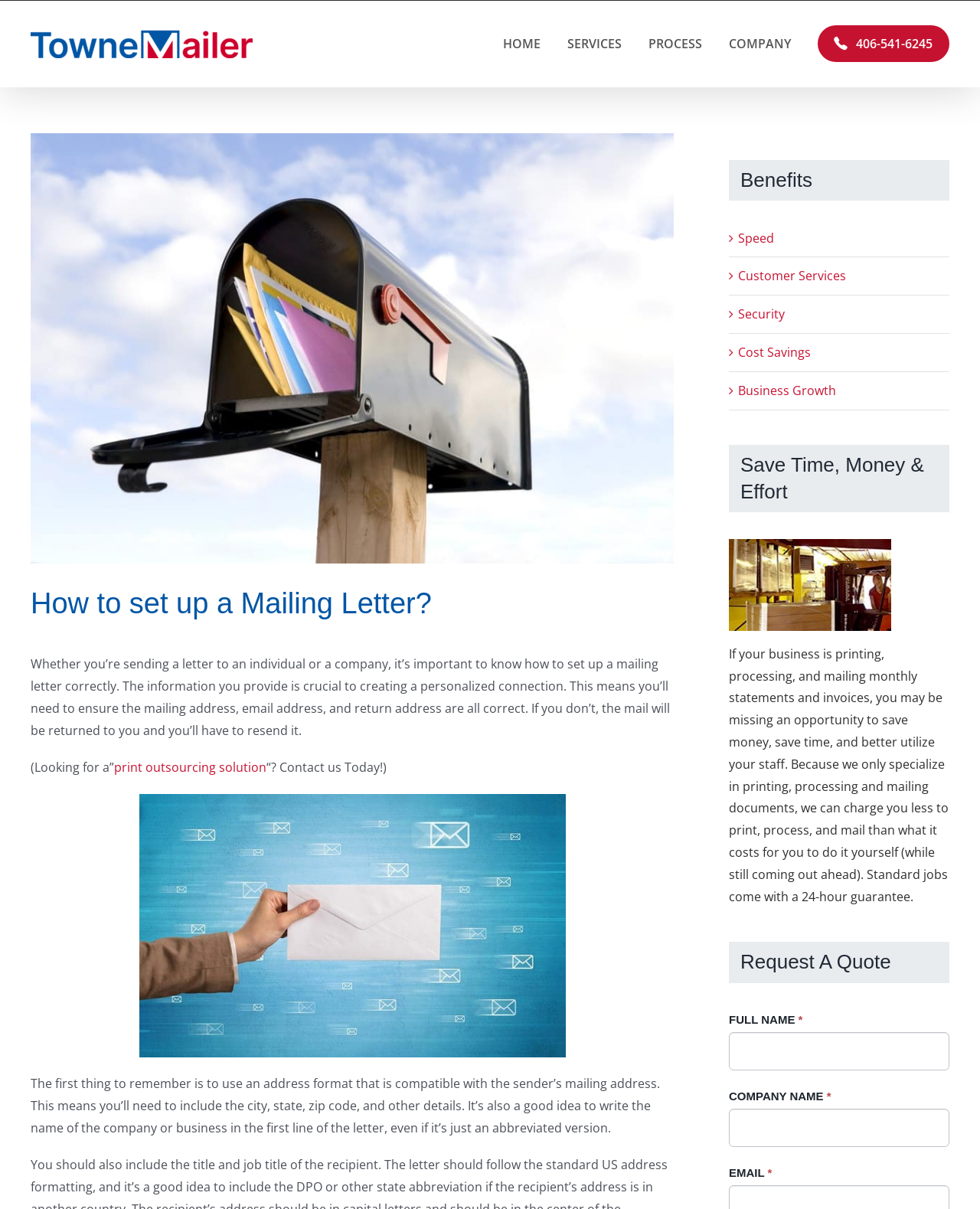What is the benefit of outsourcing printing and mailing?
Relying on the image, give a concise answer in one word or a brief phrase.

Save time, money, and effort